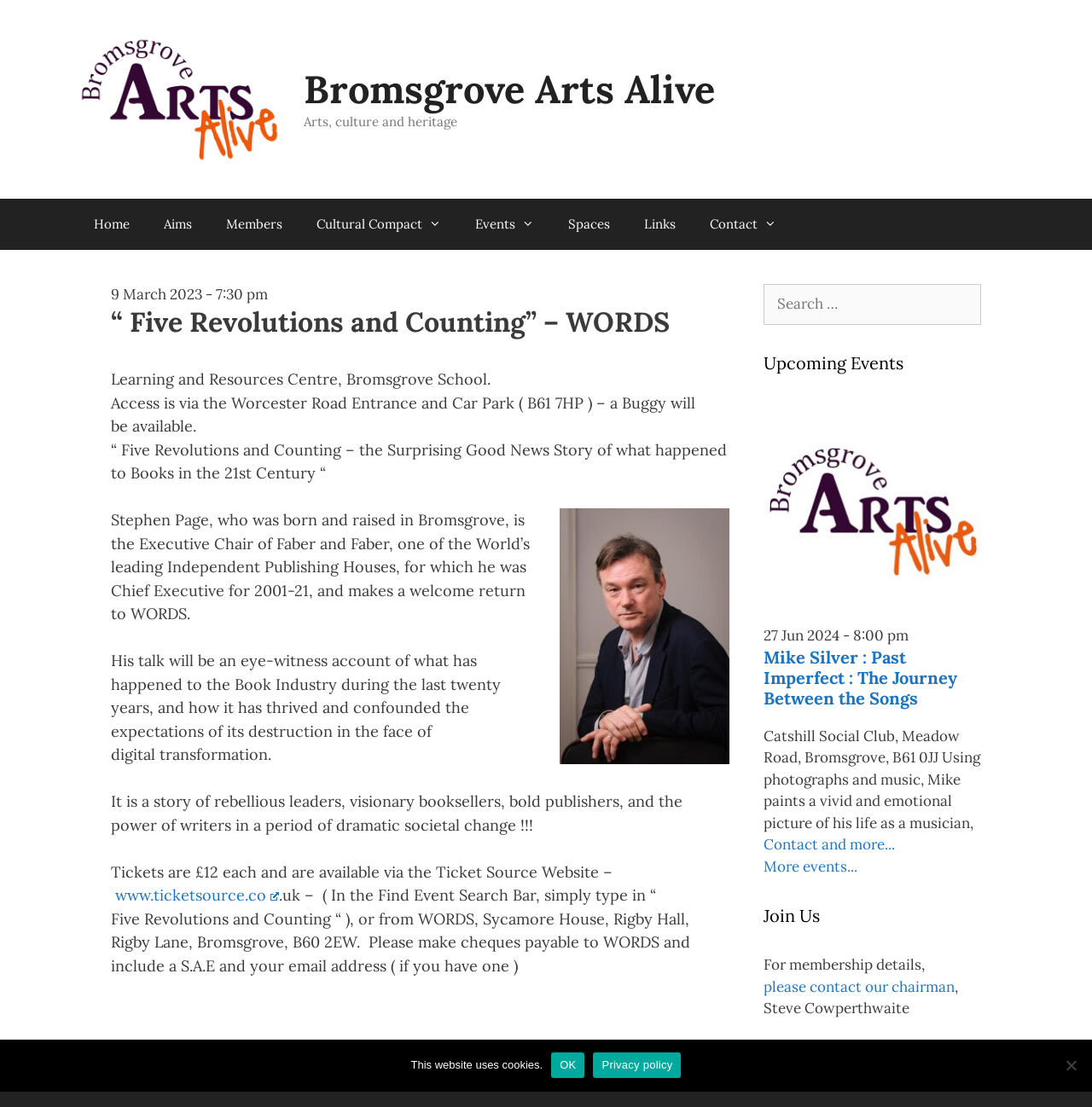What is the price of the event ticket?
Answer with a single word or phrase, using the screenshot for reference.

£12